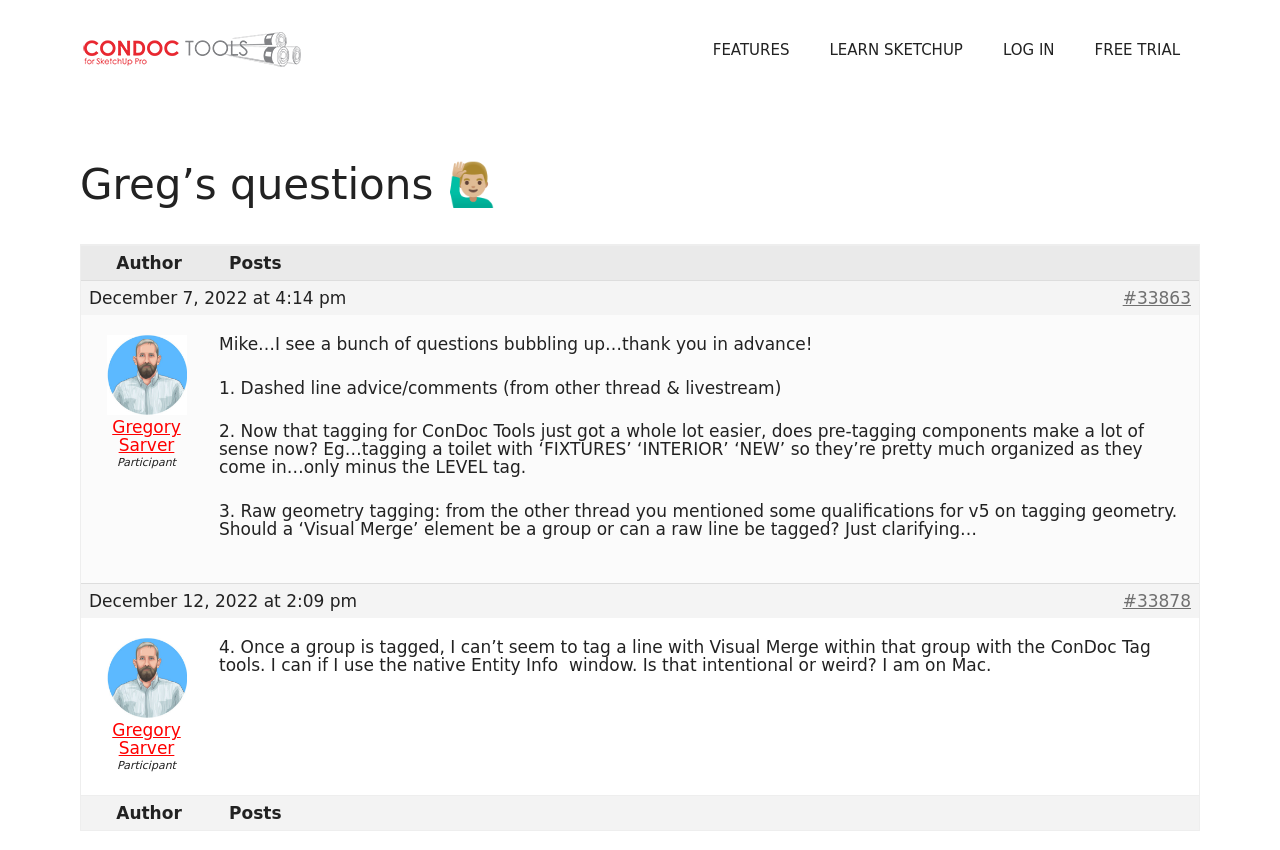Please indicate the bounding box coordinates of the element's region to be clicked to achieve the instruction: "Click on FREE TRIAL". Provide the coordinates as four float numbers between 0 and 1, i.e., [left, top, right, bottom].

[0.84, 0.024, 0.938, 0.094]